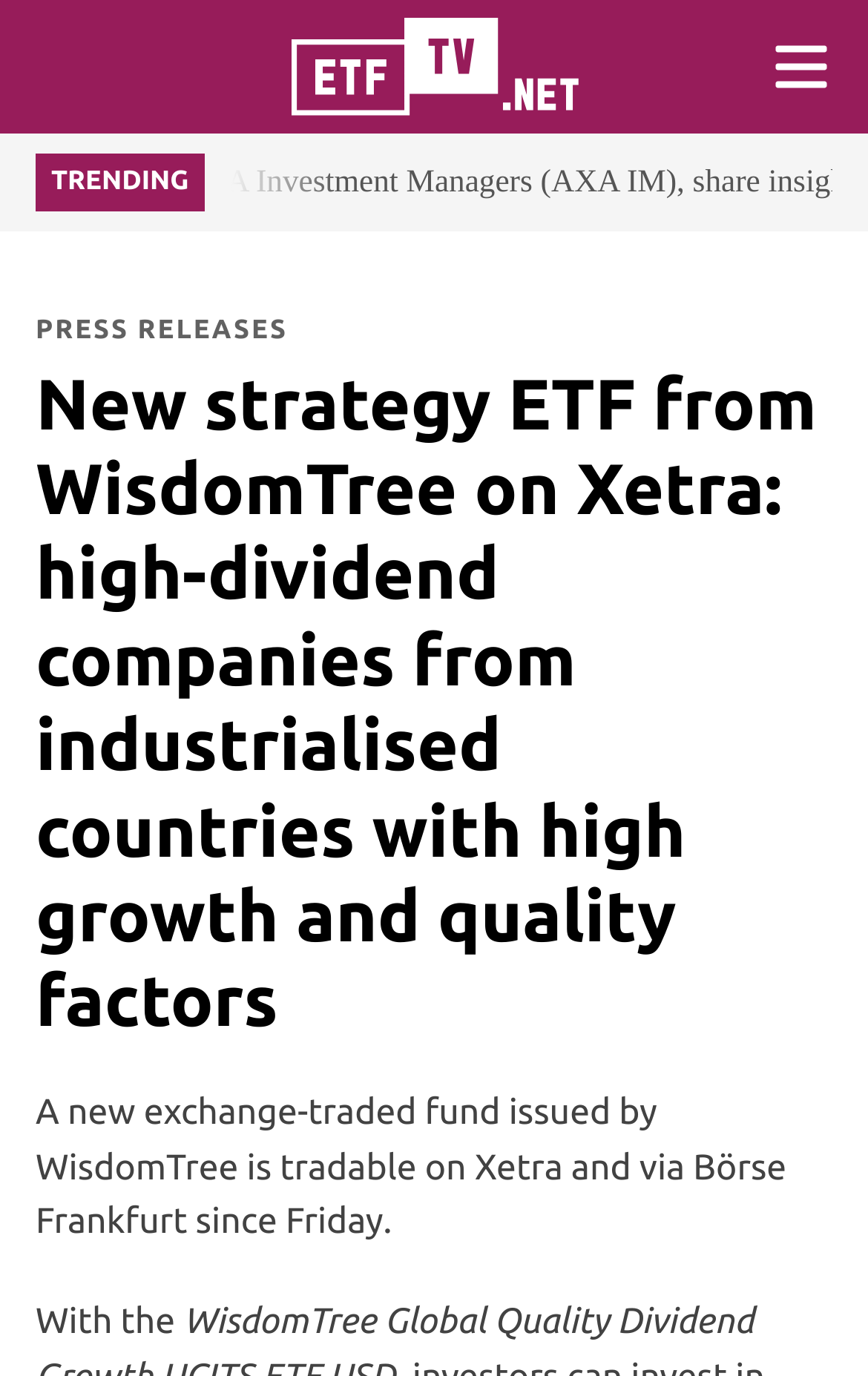Locate the UI element described by Menu in the provided webpage screenshot. Return the bounding box coordinates in the format (top-left x, top-left y, bottom-right x, bottom-right y), ensuring all values are between 0 and 1.

[0.846, 0.0, 1.0, 0.097]